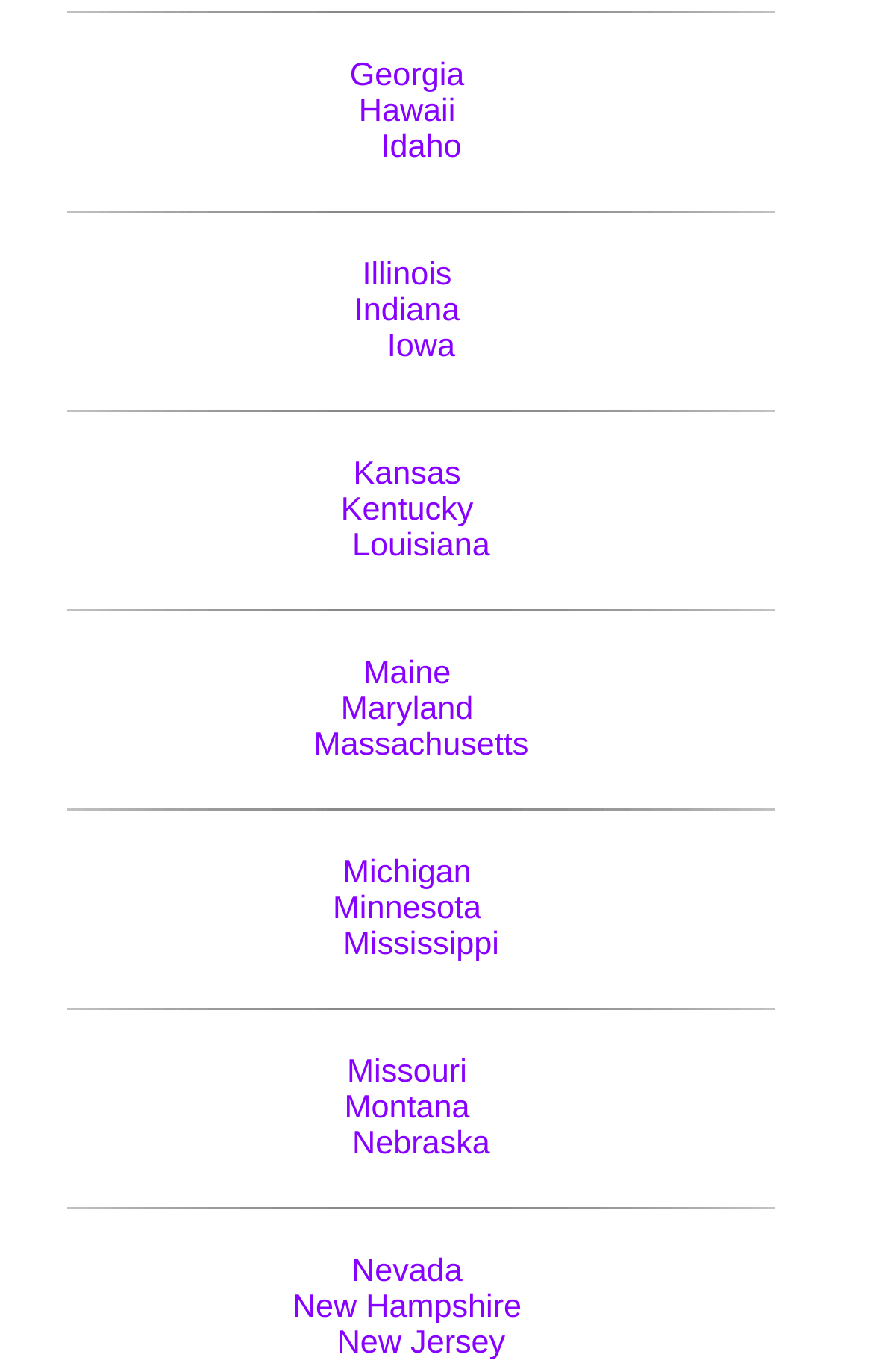Respond to the following question using a concise word or phrase: 
How many states start with 'M'?

4